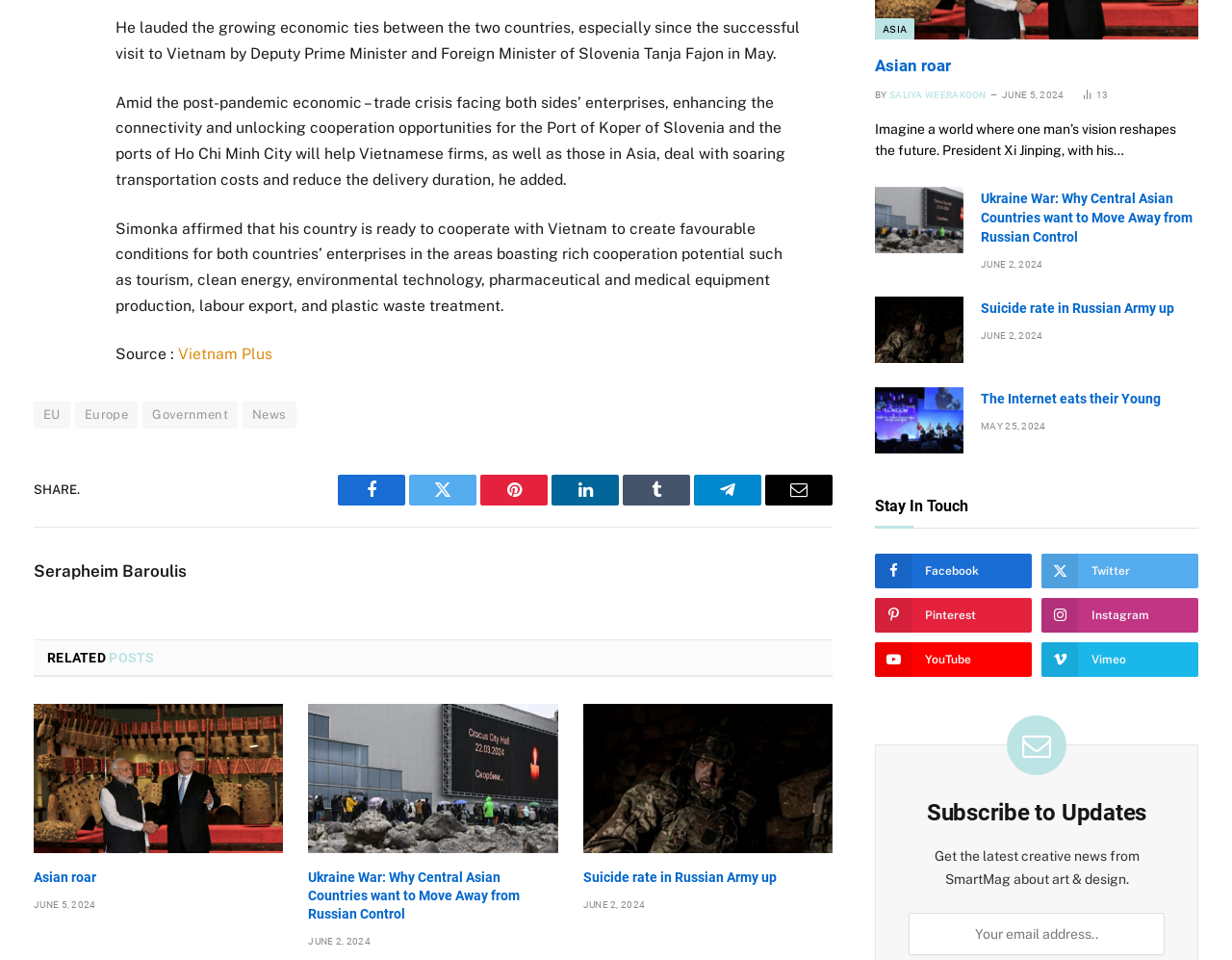Determine the bounding box coordinates for the region that must be clicked to execute the following instruction: "Click Vertex Fit".

None